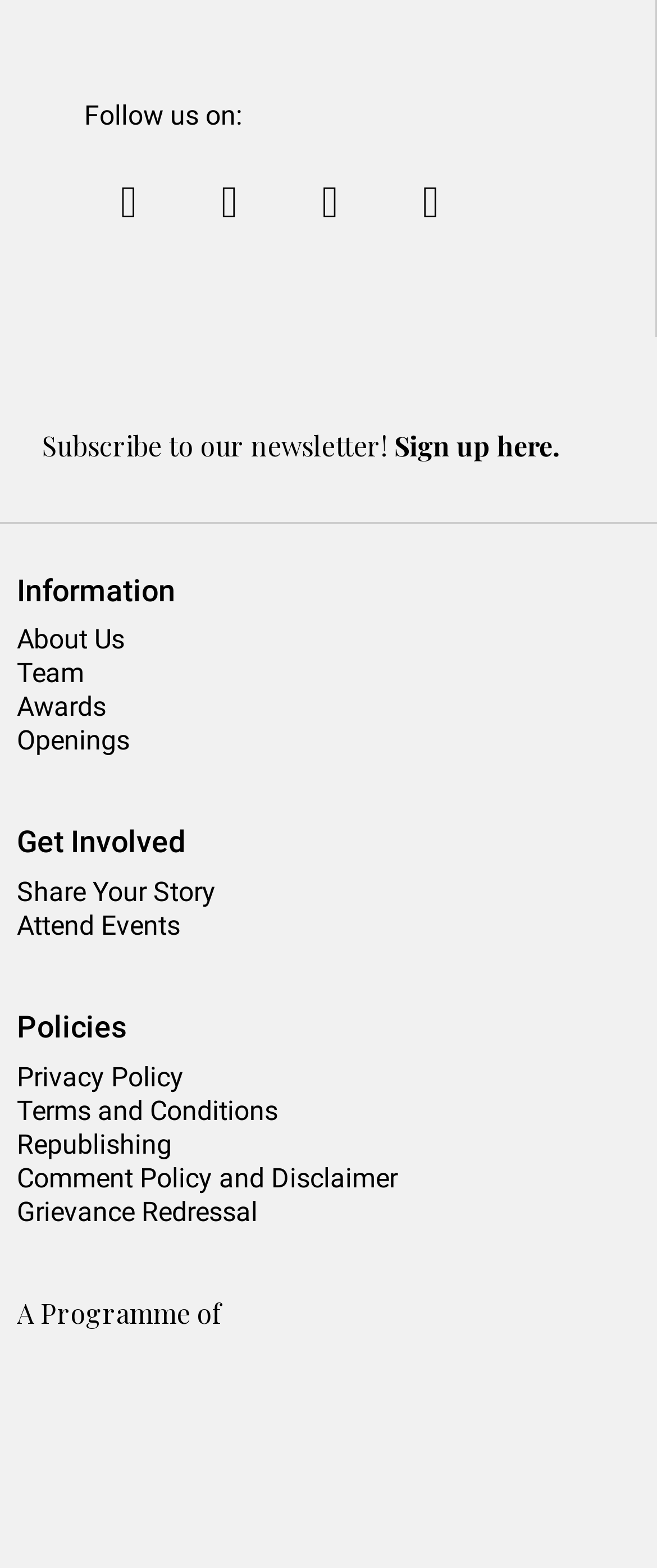Show me the bounding box coordinates of the clickable region to achieve the task as per the instruction: "Share Your Story".

[0.026, 0.559, 0.328, 0.579]